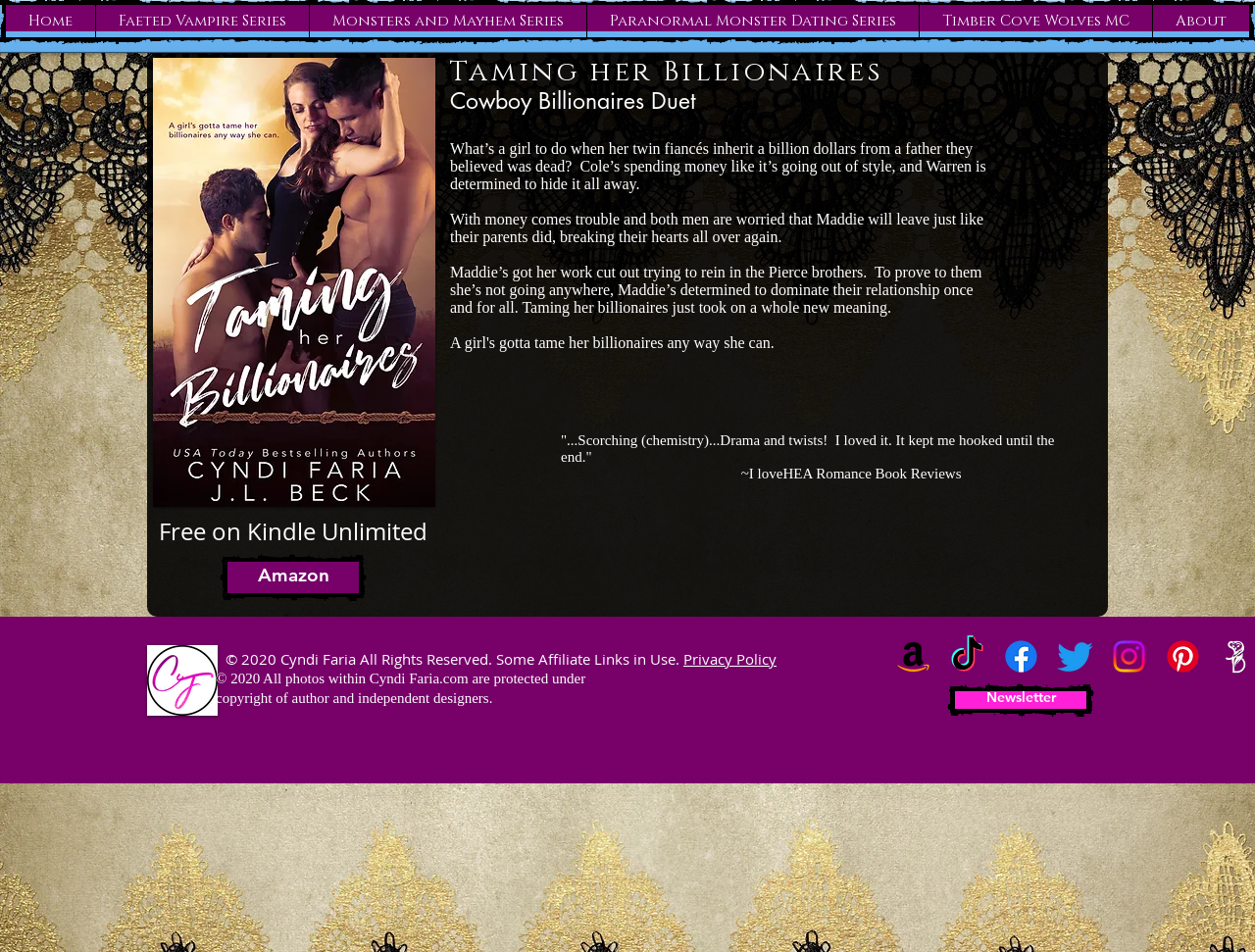Show the bounding box coordinates for the element that needs to be clicked to execute the following instruction: "Go to Amazon". Provide the coordinates in the form of four float numbers between 0 and 1, i.e., [left, top, right, bottom].

[0.181, 0.59, 0.286, 0.623]